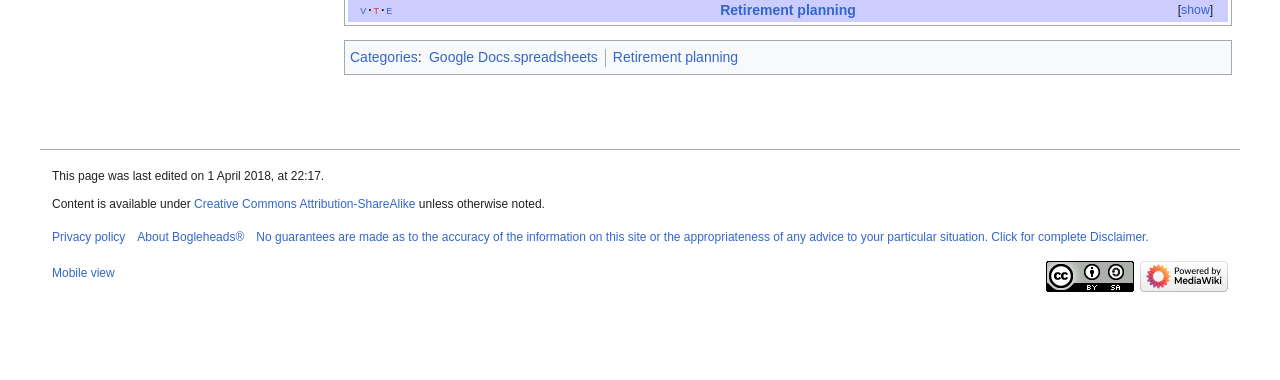What is the name of the organization that owns this website?
Could you give a comprehensive explanation in response to this question?

I found the answer by looking at the link element that says 'About Bogleheads' which suggests that Bogleheads is the organization that owns this website.